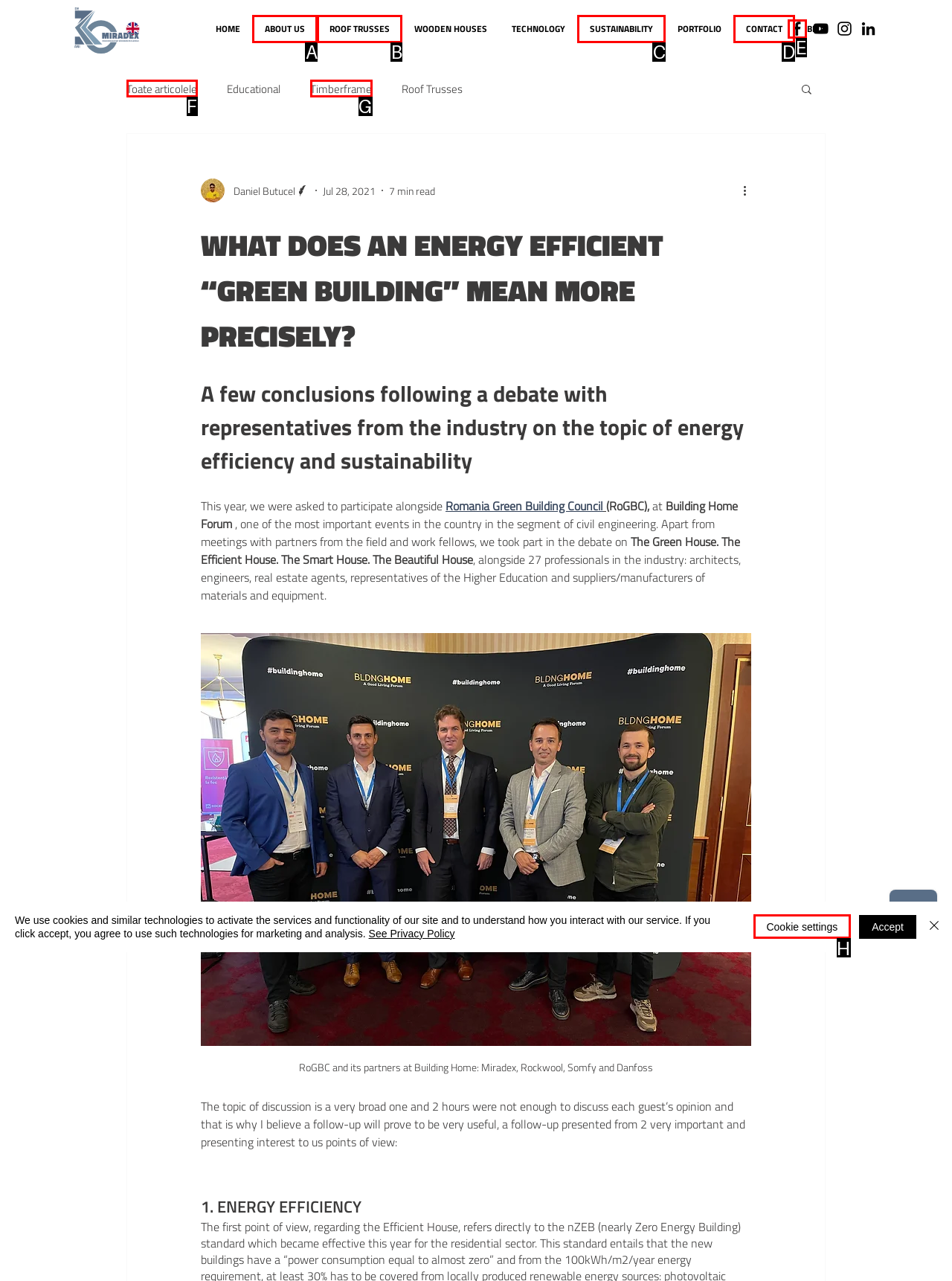Using the element description: ROOF TRUSSES, select the HTML element that matches best. Answer with the letter of your choice.

B